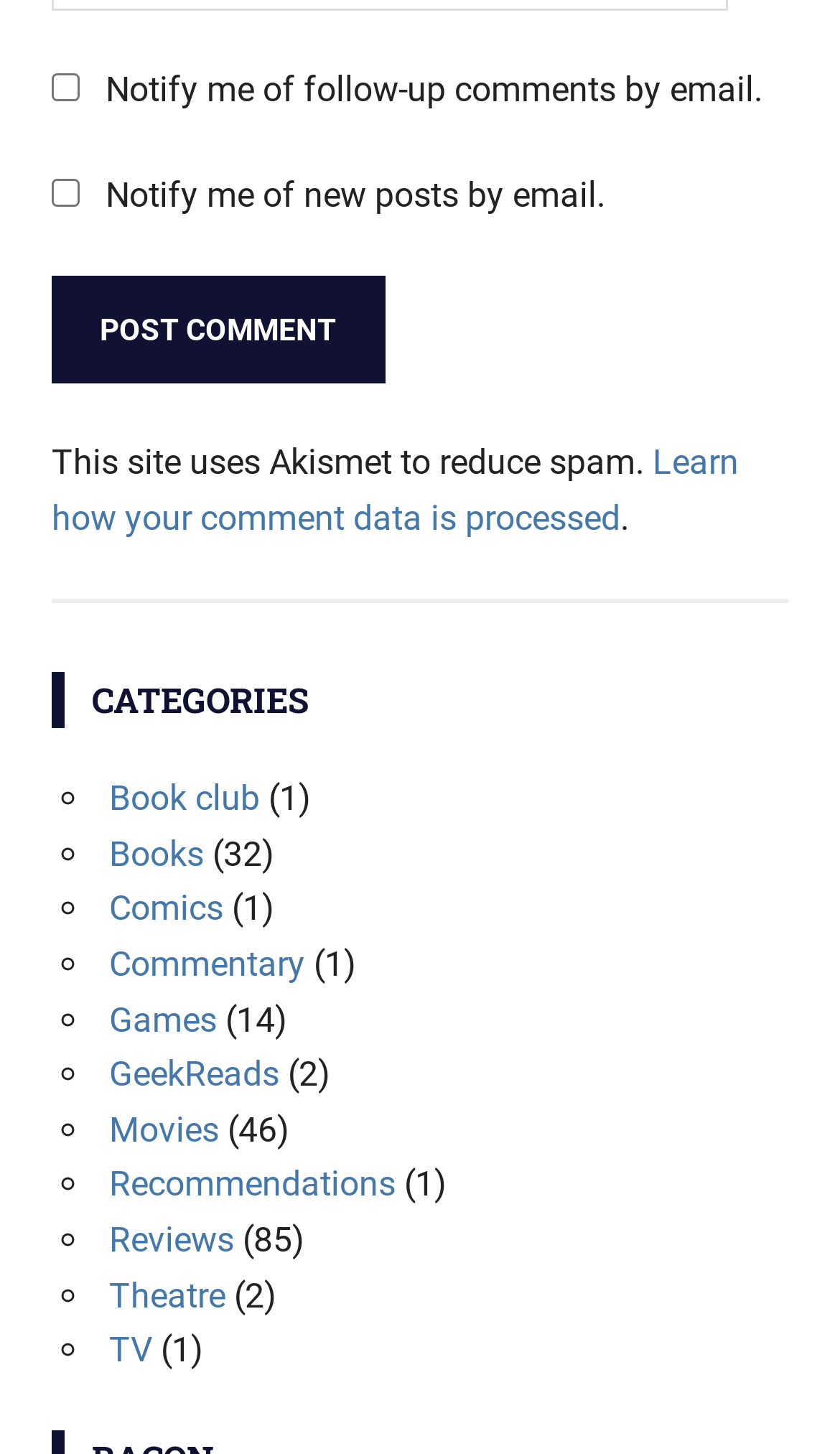Can you give a comprehensive explanation to the question given the content of the image?
What is the purpose of the site?

I read the static text 'This site uses Akismet to reduce spam.' and understood that the site's purpose is to reduce spam using Akismet.